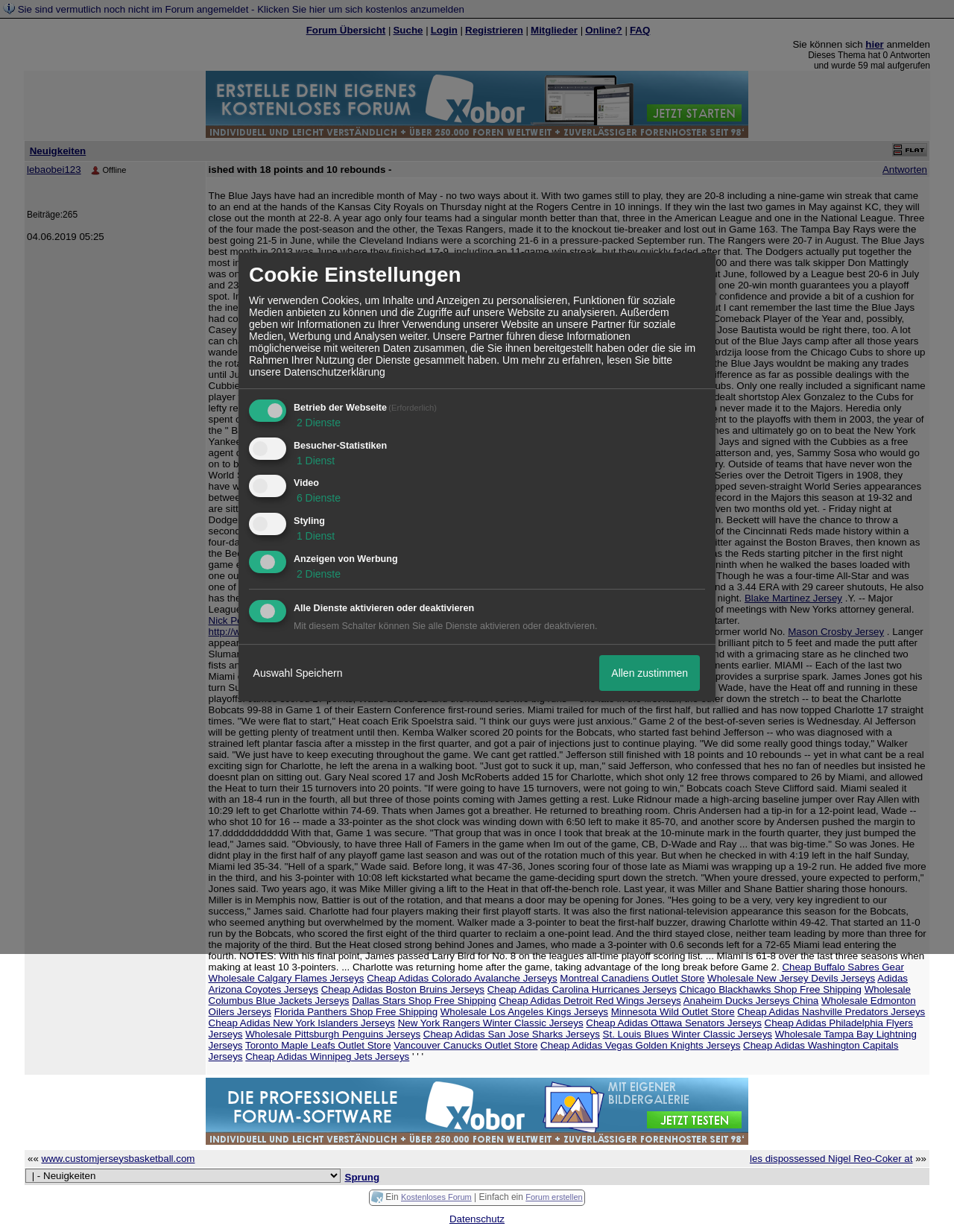Use a single word or phrase to answer the question:
How many images are on the webpage?

5